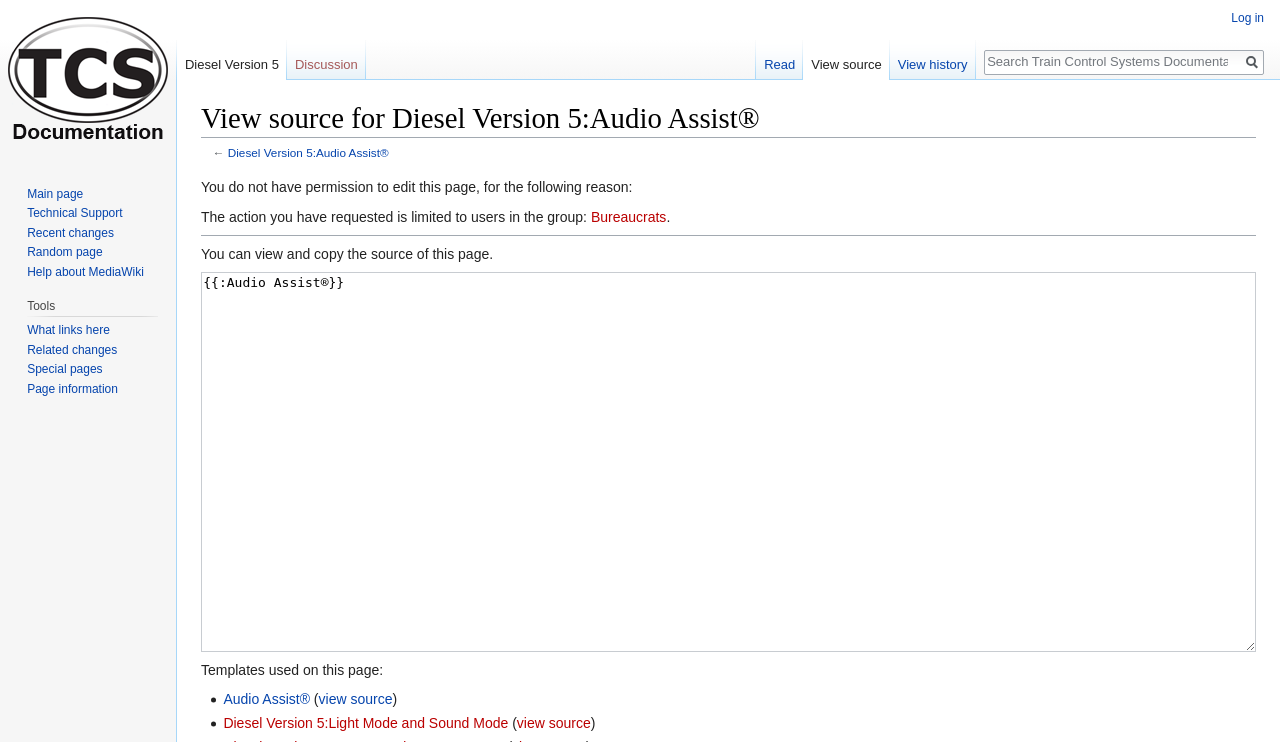What are the navigation options?
By examining the image, provide a one-word or phrase answer.

Personal tools, Namespaces, Views